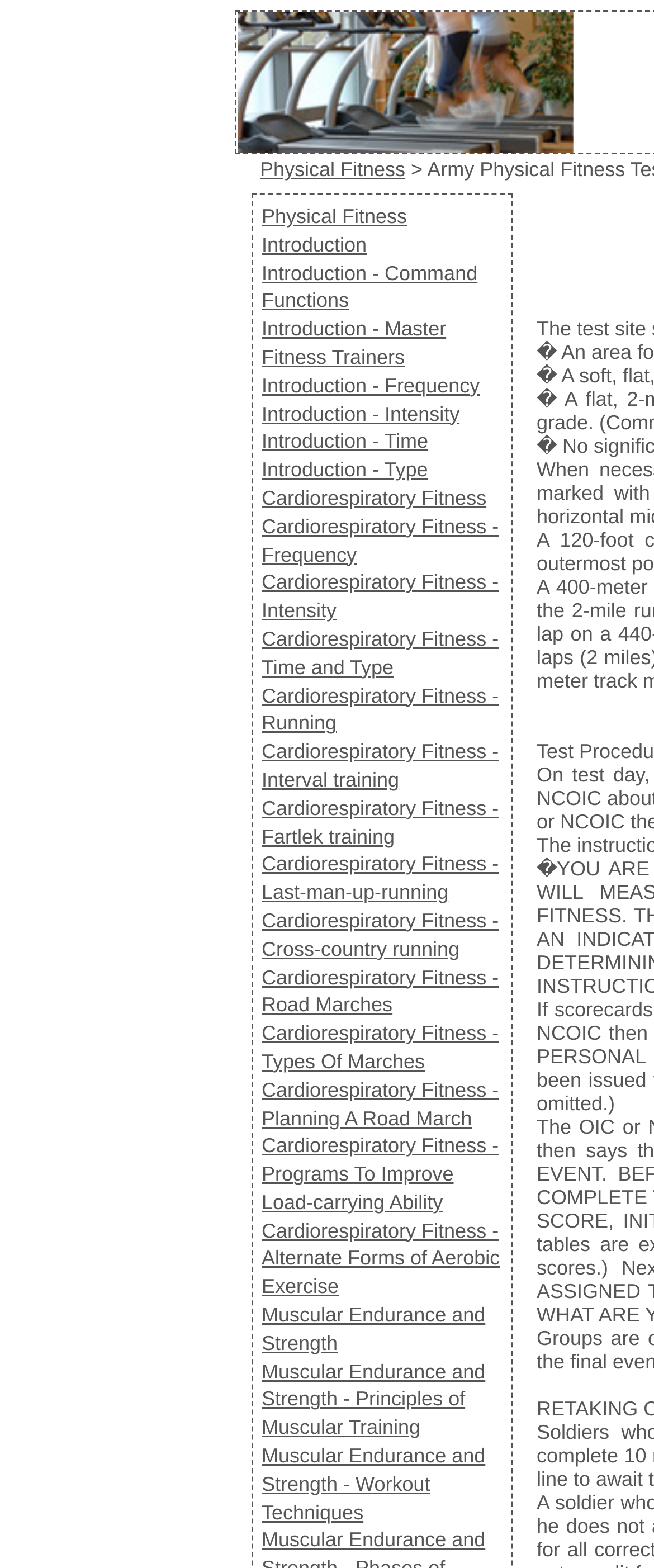What is the last link on the webpage?
Refer to the image and provide a one-word or short phrase answer.

Muscular Endurance and Strength - Workout Techniques